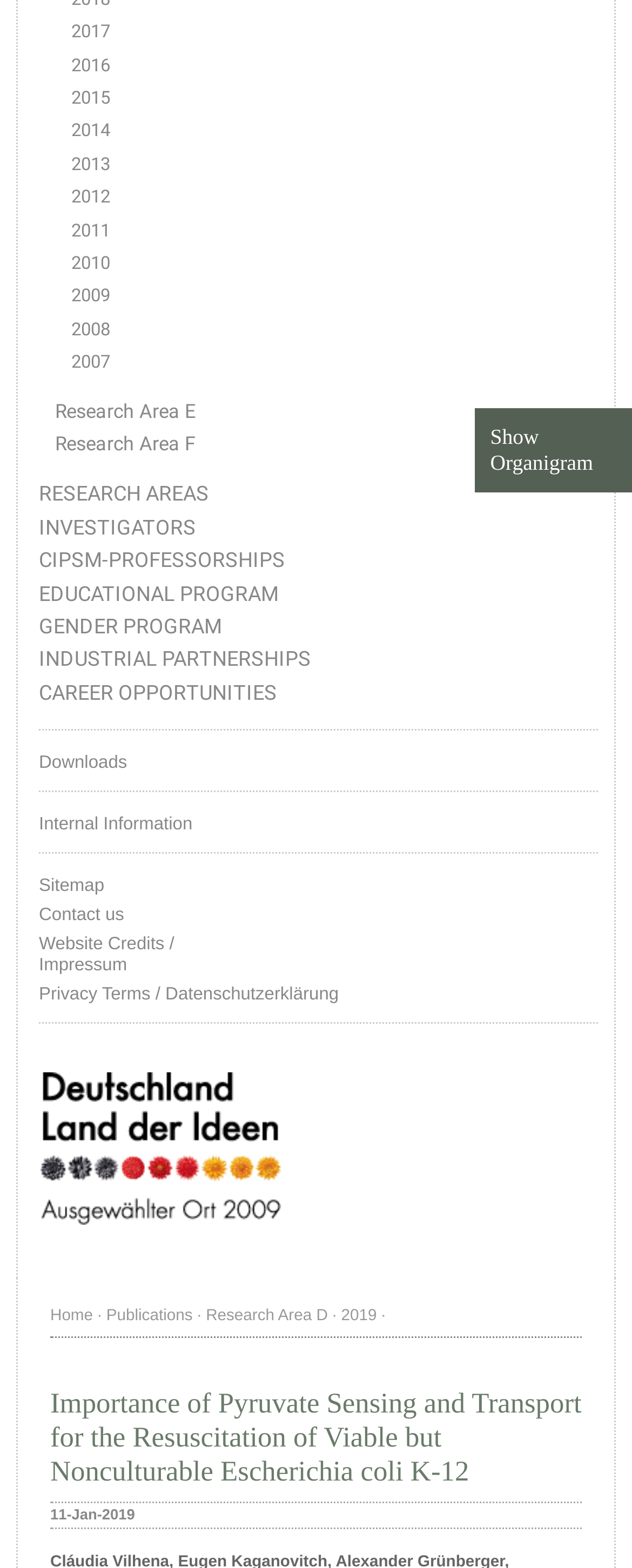Extract the bounding box coordinates of the UI element described by: "Privacy Terms / Datenschutzerklärung". The coordinates should include four float numbers ranging from 0 to 1, e.g., [left, top, right, bottom].

[0.062, 0.628, 0.946, 0.642]